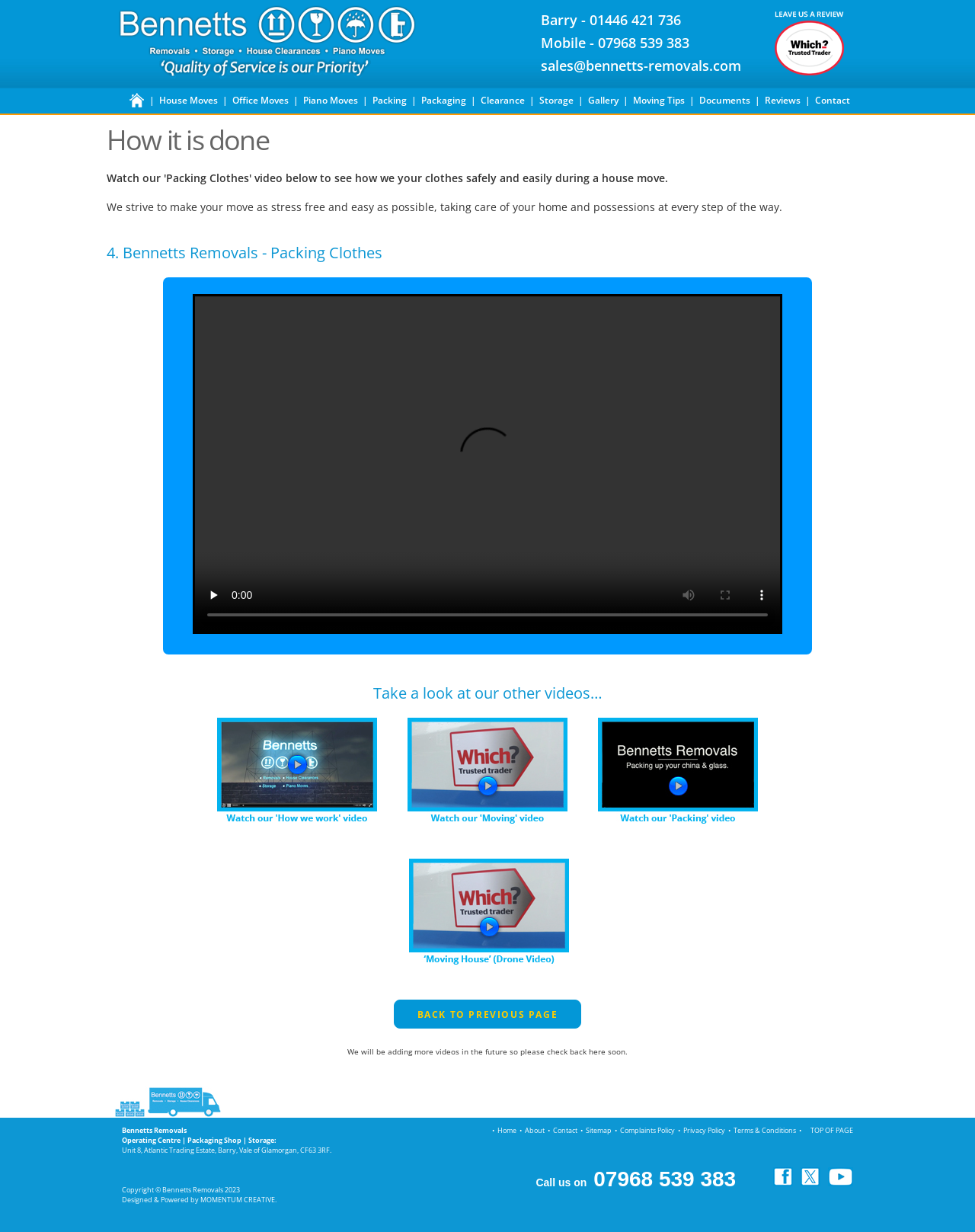Please locate the bounding box coordinates of the element's region that needs to be clicked to follow the instruction: "Click on the 'TOPICS' link". The bounding box coordinates should be provided as four float numbers between 0 and 1, i.e., [left, top, right, bottom].

None